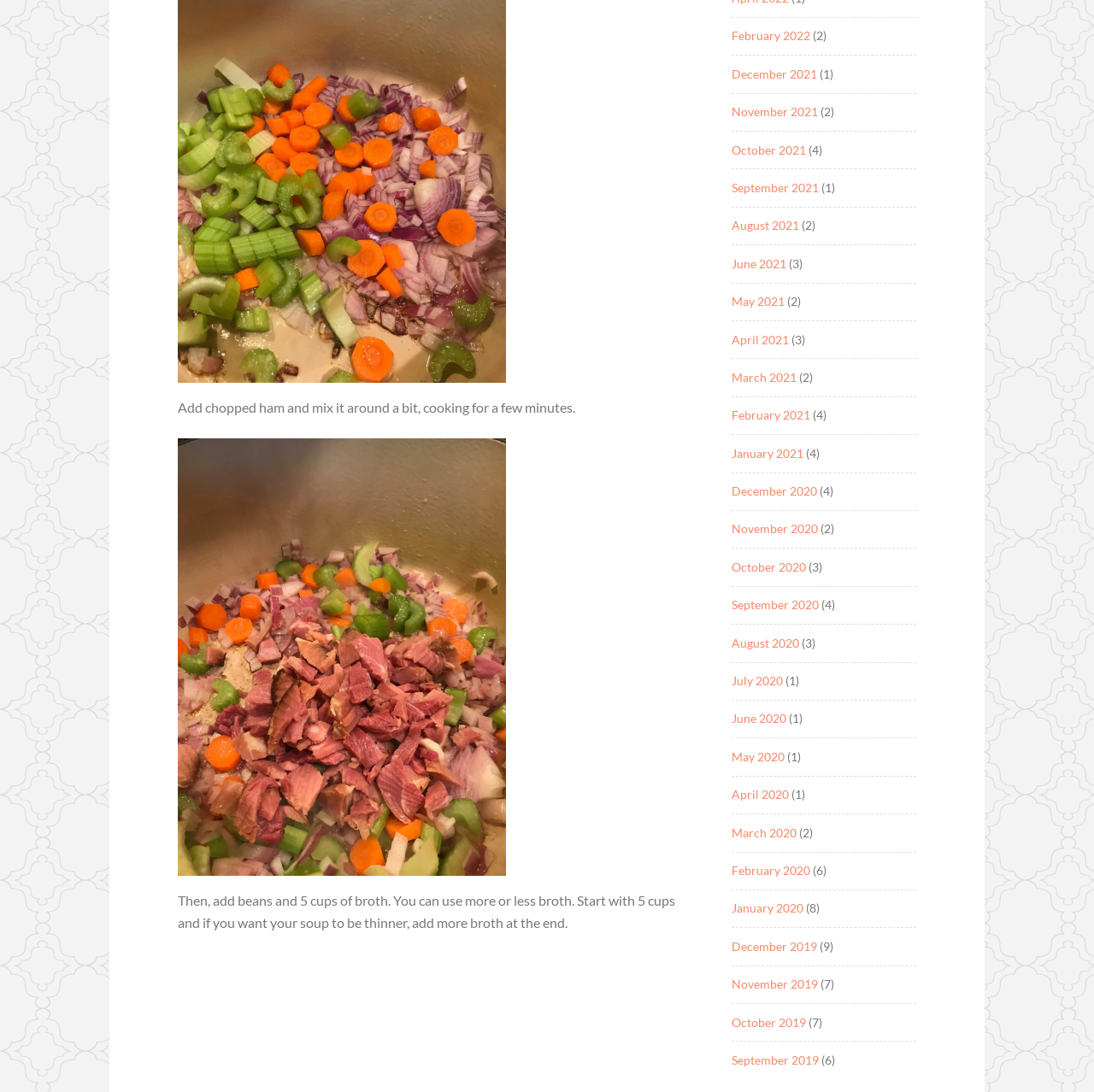Locate the bounding box coordinates of the area where you should click to accomplish the instruction: "Click on January 2021".

[0.669, 0.408, 0.734, 0.422]